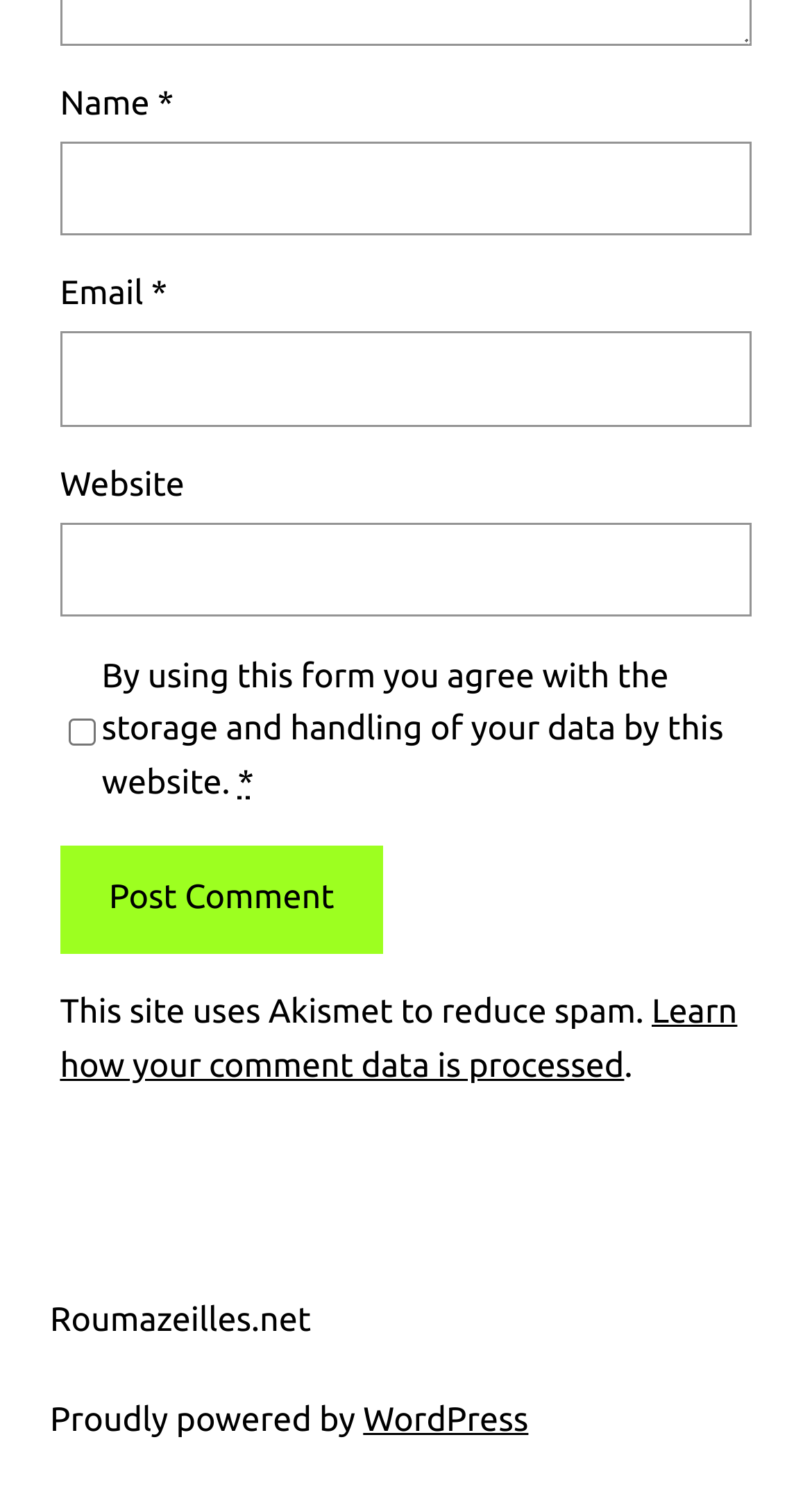Please find and report the bounding box coordinates of the element to click in order to perform the following action: "Click the Post Comment button". The coordinates should be expressed as four float numbers between 0 and 1, in the format [left, top, right, bottom].

[0.074, 0.56, 0.472, 0.631]